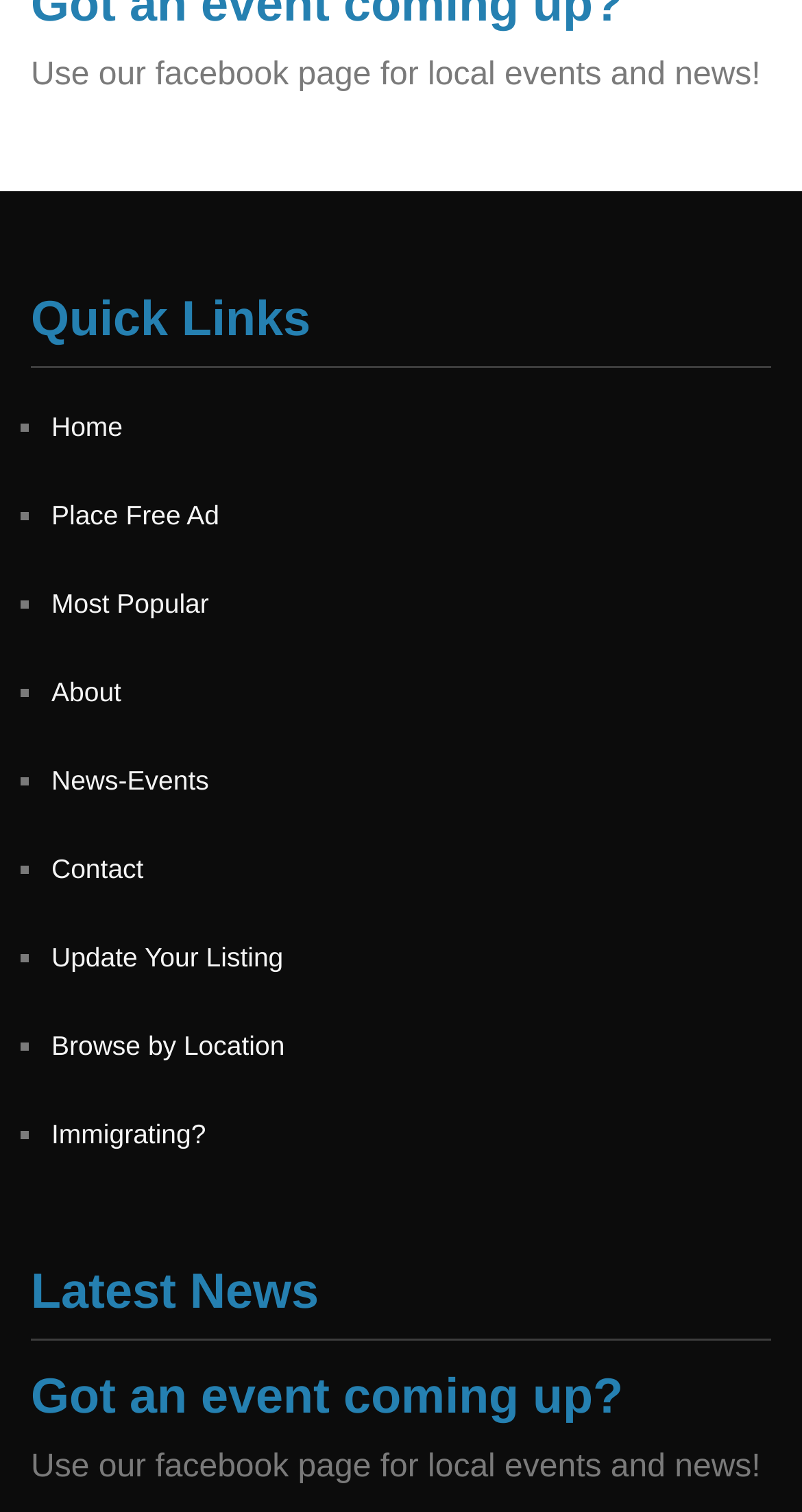What is the purpose of the Facebook page mentioned on the webpage?
Refer to the image and answer the question using a single word or phrase.

Local events and news